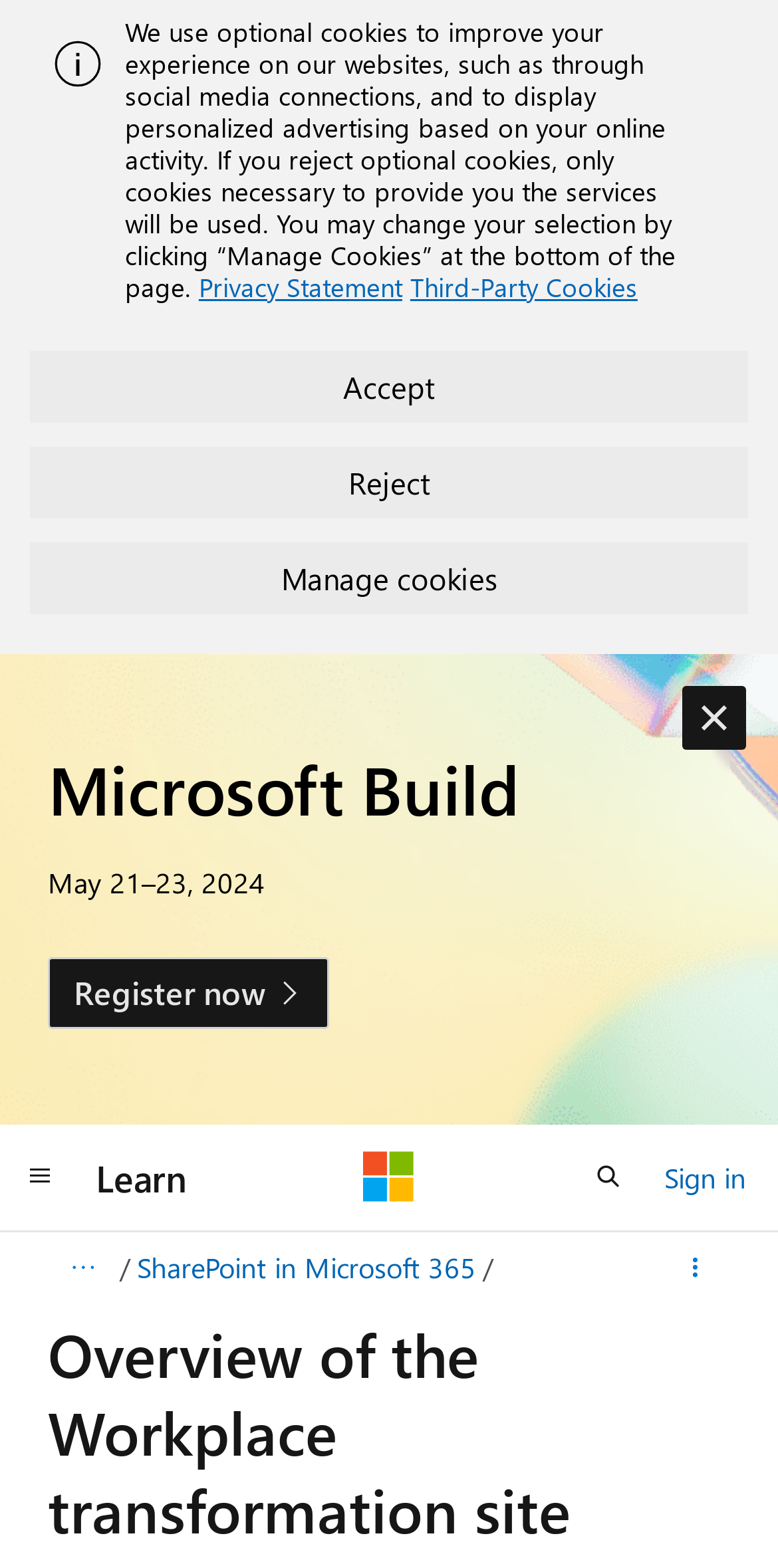Using a single word or phrase, answer the following question: 
What is the date of Microsoft Build?

May 21–23, 2024